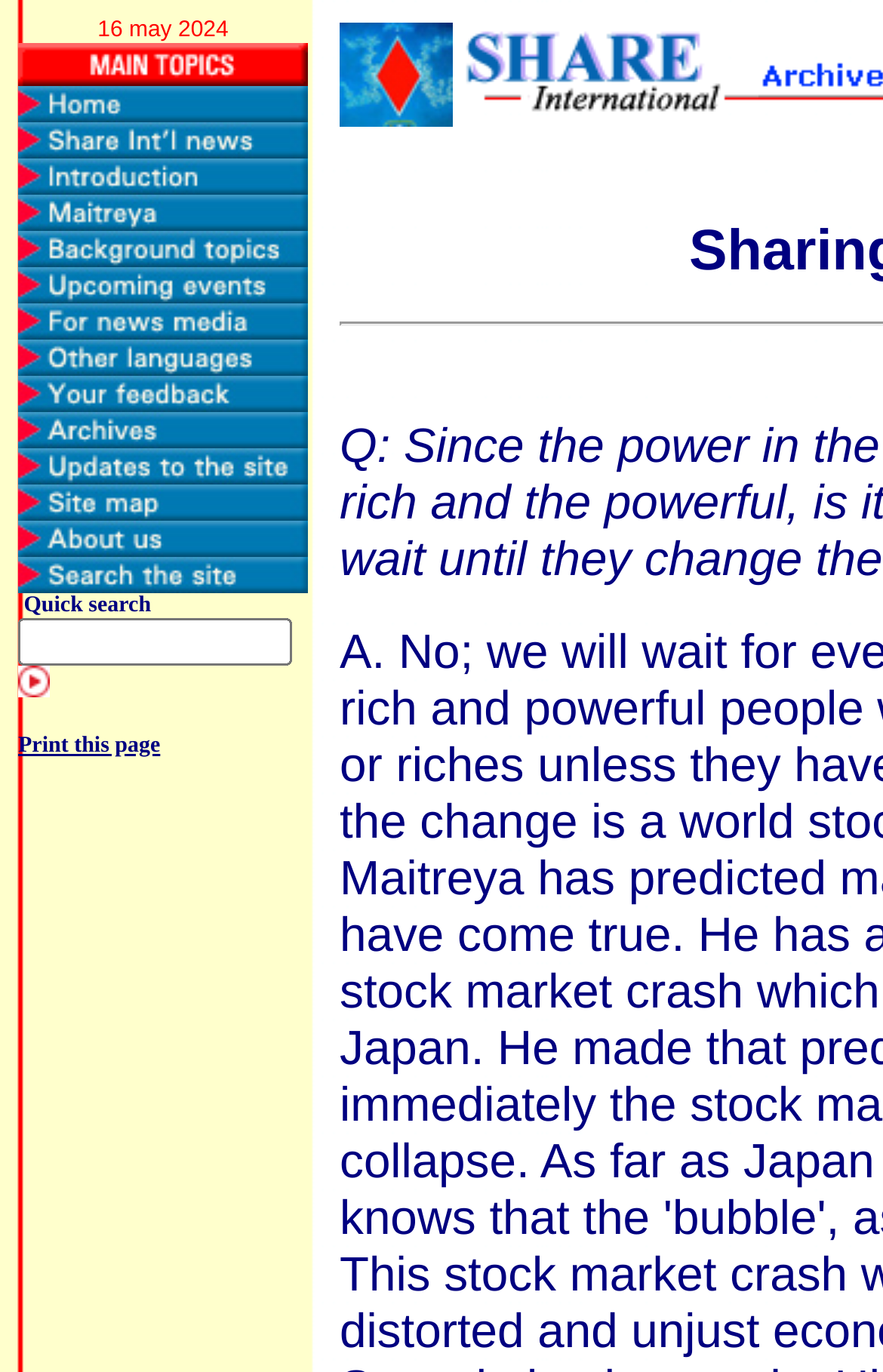Is there a search function on the page?
Use the image to give a comprehensive and detailed response to the question.

I looked at the LayoutTableCell elements and found one with the text 'Search' and a textbox element inside it. This indicates that there is a search function on the page.